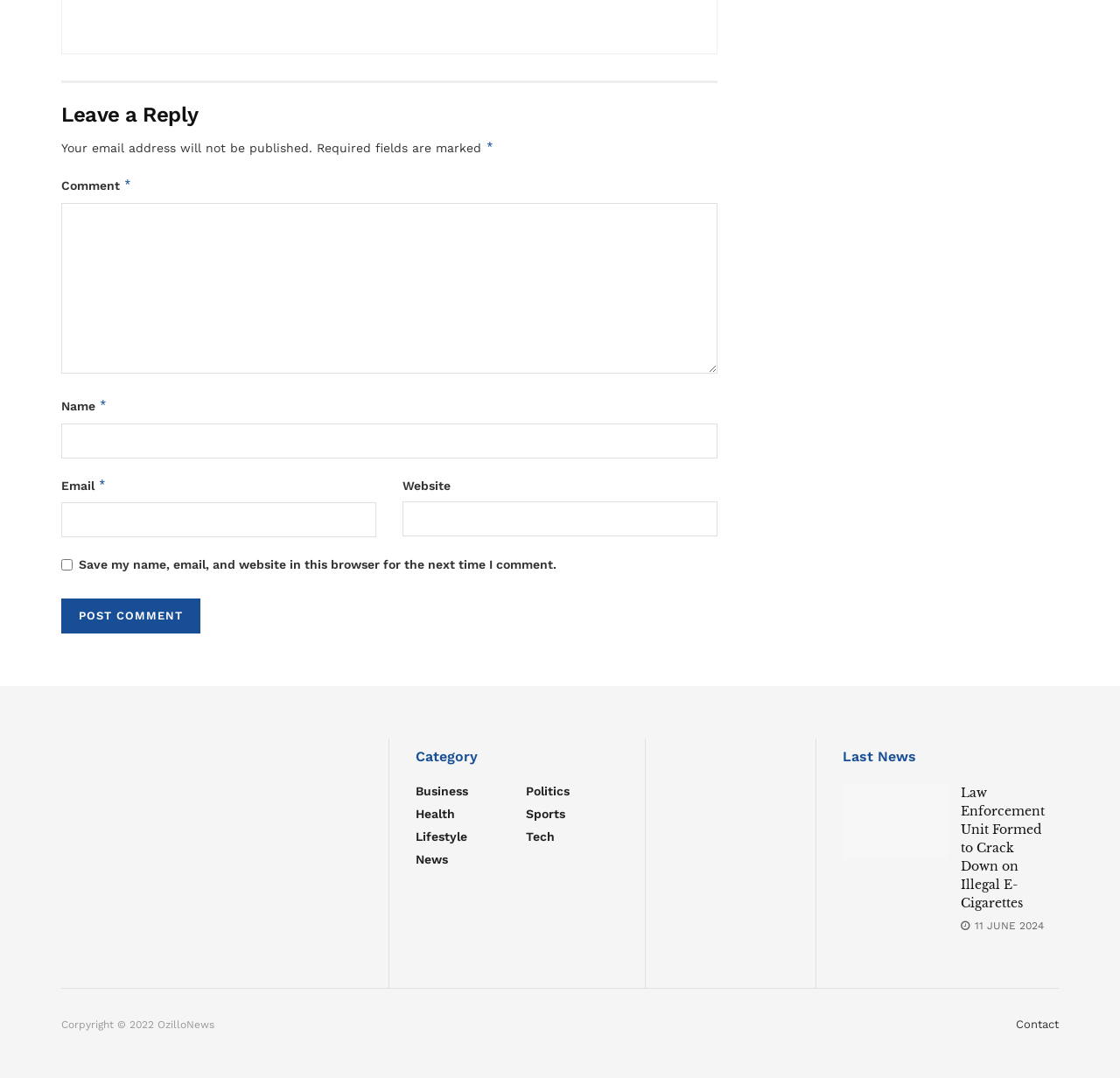Please specify the bounding box coordinates for the clickable region that will help you carry out the instruction: "Click on the 'Post Comment' button".

[0.055, 0.555, 0.179, 0.587]